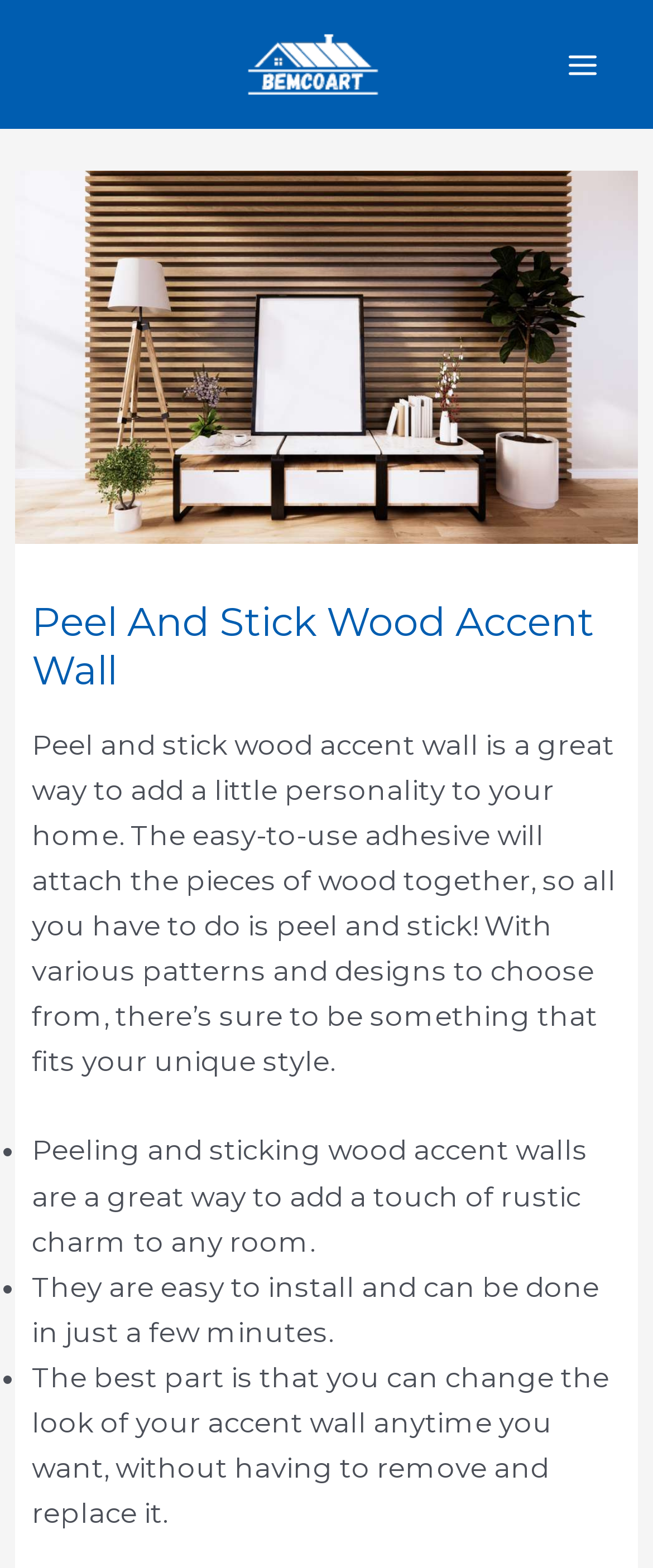Using the description: "News Next Today", identify the bounding box of the corresponding UI element in the screenshot.

None